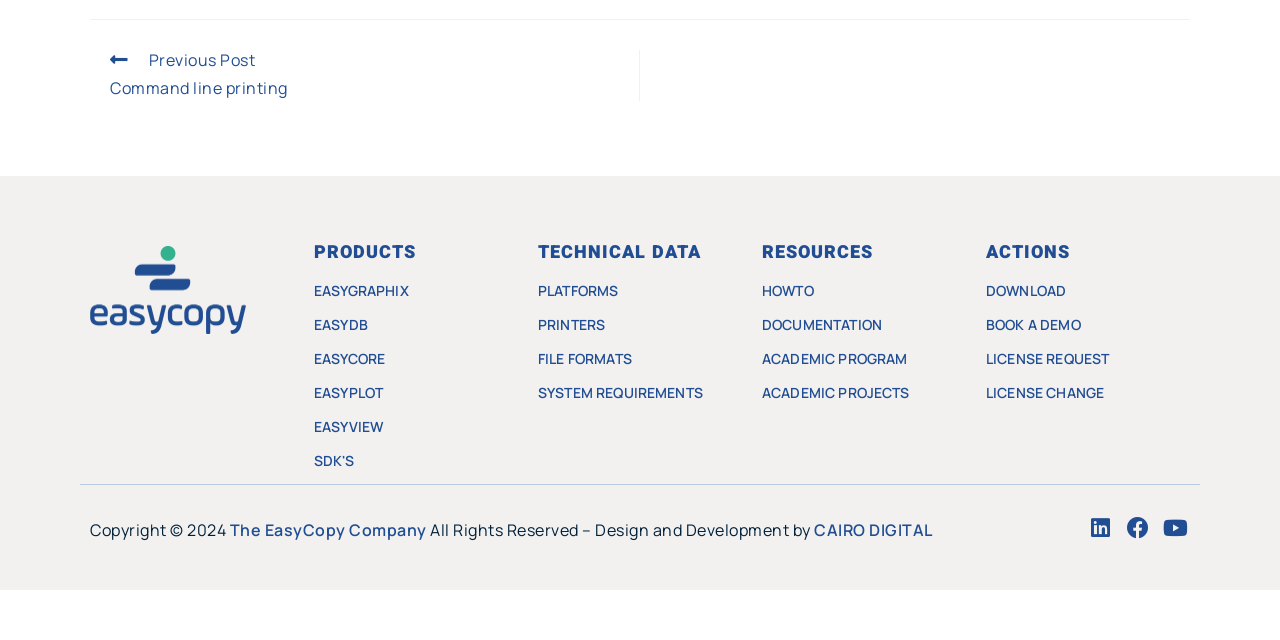Determine the bounding box for the UI element that matches this description: "Academic Program".

[0.595, 0.544, 0.755, 0.578]